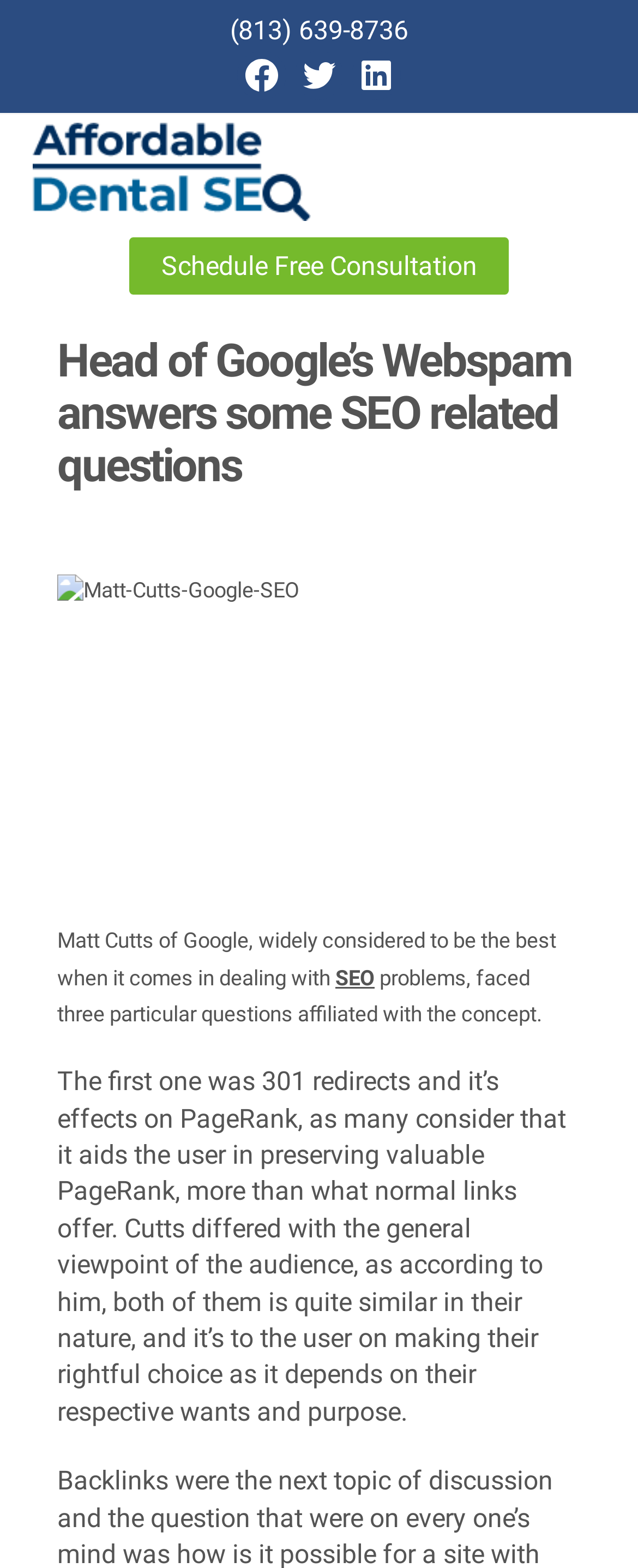Create a detailed description of the webpage's content and layout.

The webpage appears to be a blog post or article discussing SEO-related questions answered by Matt Cutts, the head of Google's Webspam. At the top of the page, there is a navigation section with social links, followed by a link to "Affordable Dental SEO" with an accompanying image. 

On the top-right corner, there is a button, and below it, a link to "Schedule Free Consultation" is prominently displayed. 

The main content of the page is divided into sections, with a heading that reads "Head of Google’s Webspam answers some SEO related questions". Below the heading, there is an image of Matt Cutts, and then a paragraph of text that summarizes the content of the article. The text explains that Matt Cutts faced three particular questions related to SEO, and the first question was about 301 redirects and their effects on PageRank. 

The article then delves into Cutts' response to this question, which differs from the general viewpoint of the audience. The text is divided into multiple sections, with links and images scattered throughout the page.